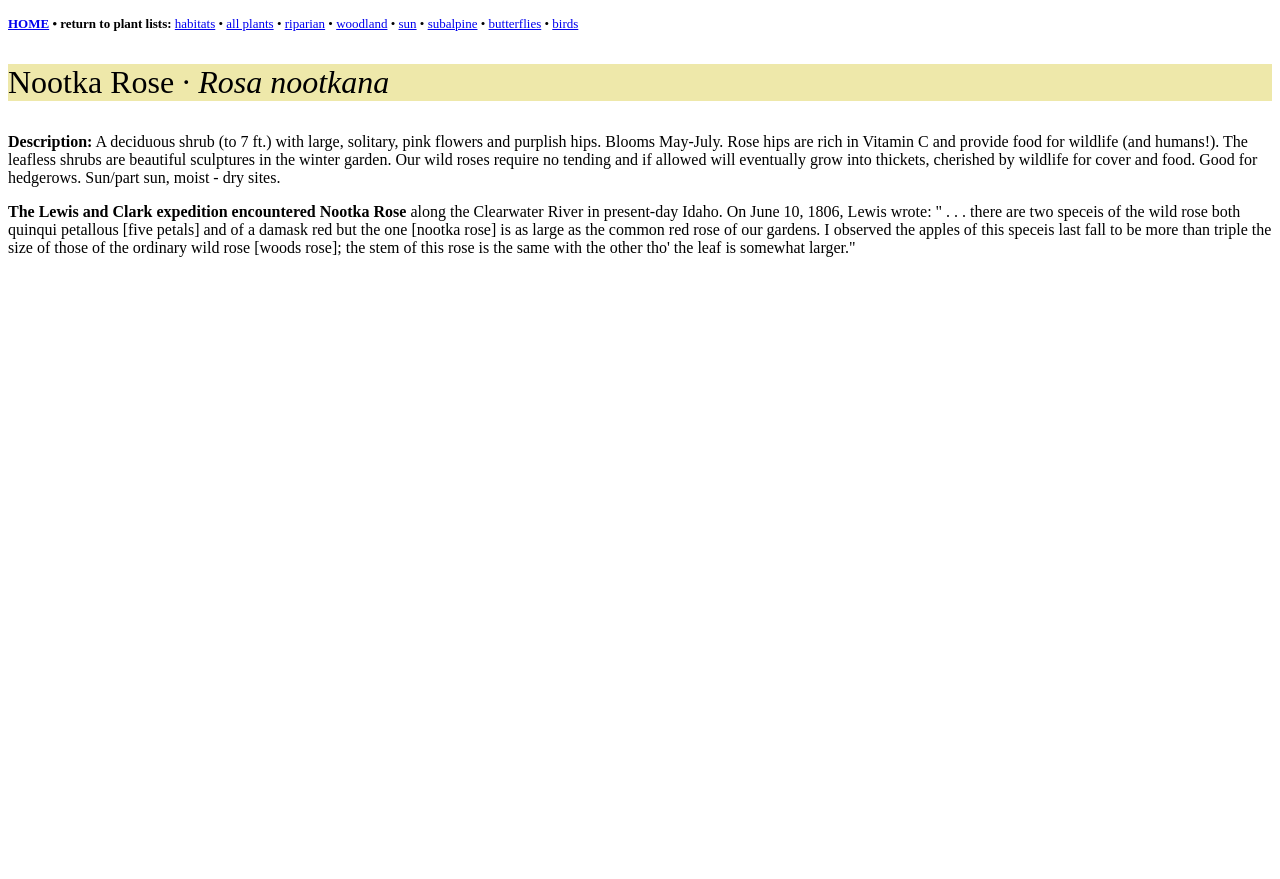Detail the webpage's structure and highlights in your description.

This webpage is about a plant description, specifically the Nootka Rose. At the top left, there is a navigation menu with links to "HOME", "habitats", "all plants", "riparian", "woodland", "sun", "subalpine", and "butterflies" and "birds". These links are arranged horizontally, with each link separated by a small bullet point.

Below the navigation menu, there is a title "Nootka Rose ·" followed by the scientific name "Rosa nootkana". 

Underneath the title, there is a section labeled "Description:" which provides a detailed description of the Nootka Rose. The description is a block of text that spans almost the entire width of the page, and it describes the plant's physical characteristics, its blooming season, and its uses. 

Following the description, there is a paragraph of text that discusses the Lewis and Clark expedition's encounter with the Nootka Rose along the Clearwater River in present-day Idaho. This paragraph is also a block of text that spans almost the entire width of the page.